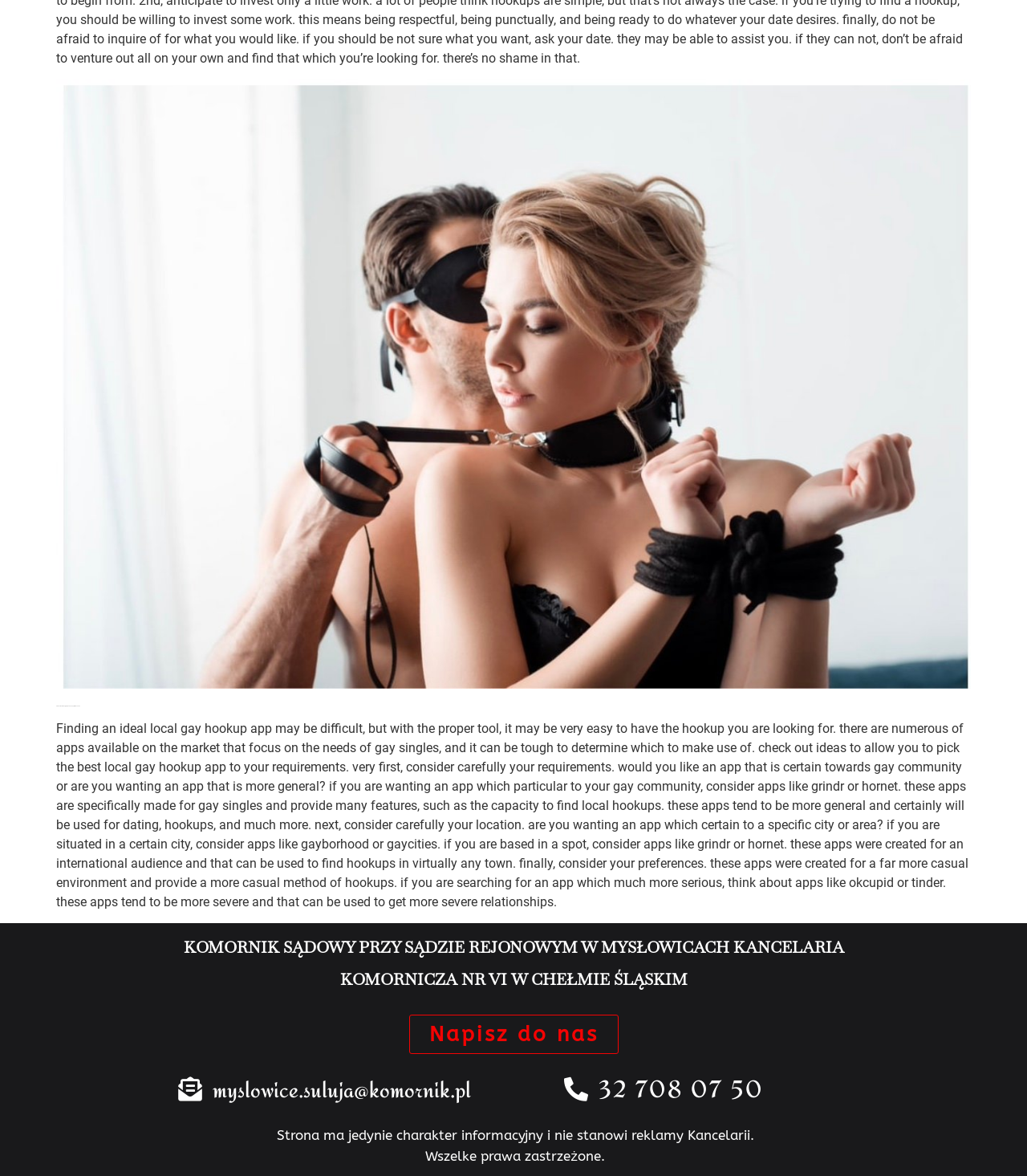What is the contact information provided on the webpage?
Please respond to the question with a detailed and informative answer.

The webpage provides contact information, including an email address 'myslowice.suluja@komornik.pl' and a phone number '32 708 07 50', which can be used to get in touch with the entity behind the webpage.